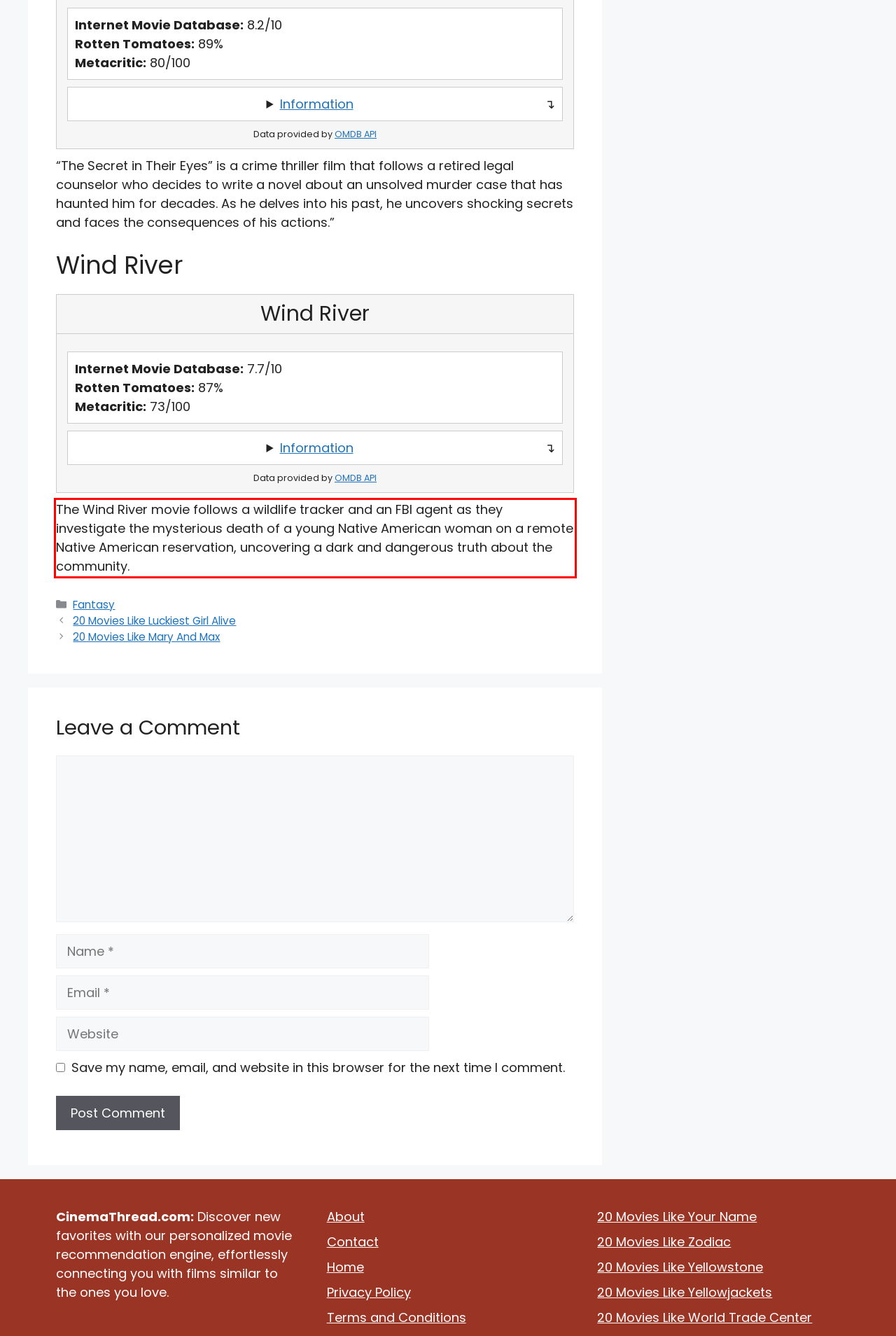You have a webpage screenshot with a red rectangle surrounding a UI element. Extract the text content from within this red bounding box.

The Wind River movie follows a wildlife tracker and an FBI agent as they investigate the mysterious death of a young Native American woman on a remote Native American reservation, uncovering a dark and dangerous truth about the community.